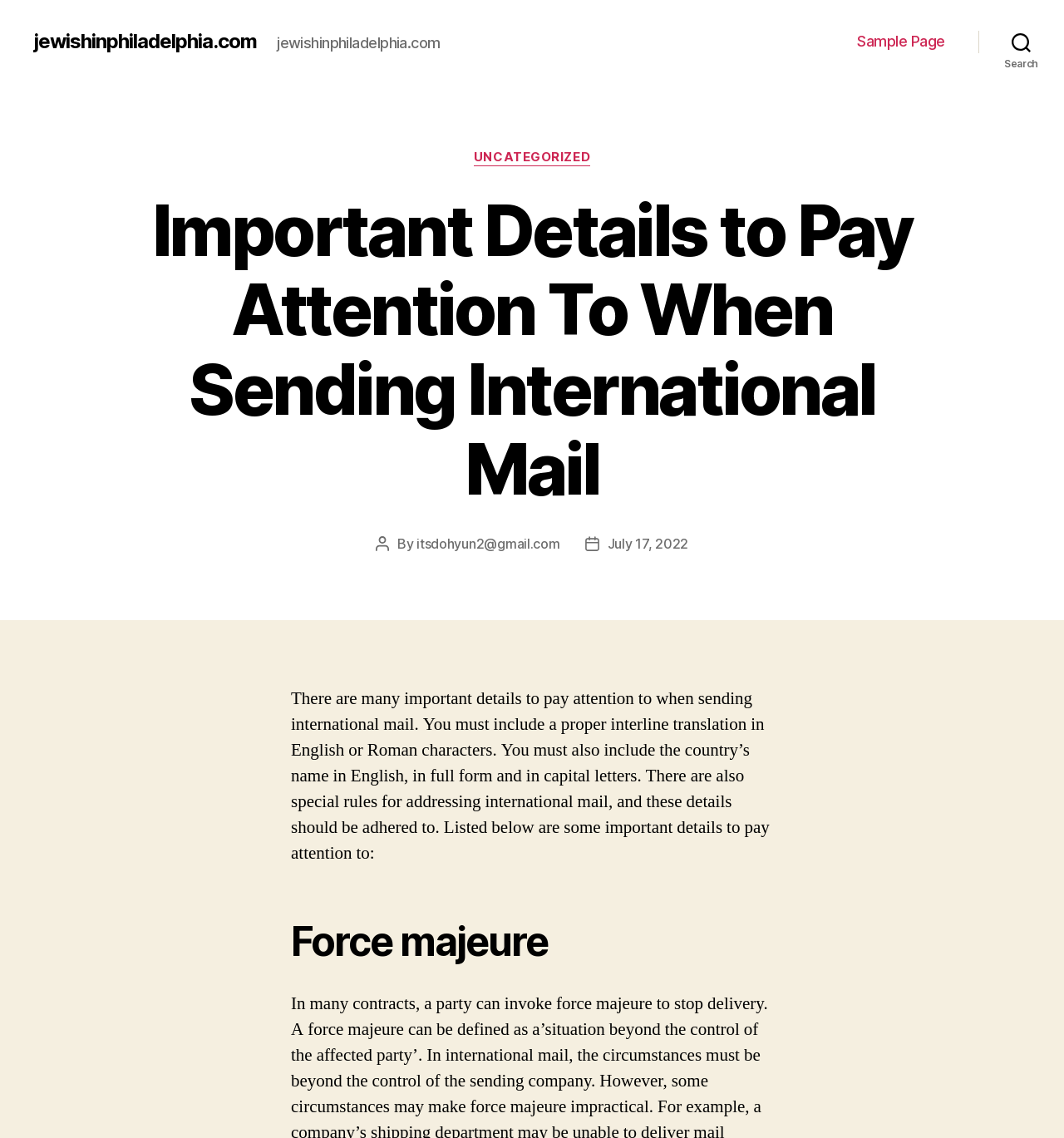Answer the question below with a single word or a brief phrase: 
What is the date of the article?

July 17, 2022